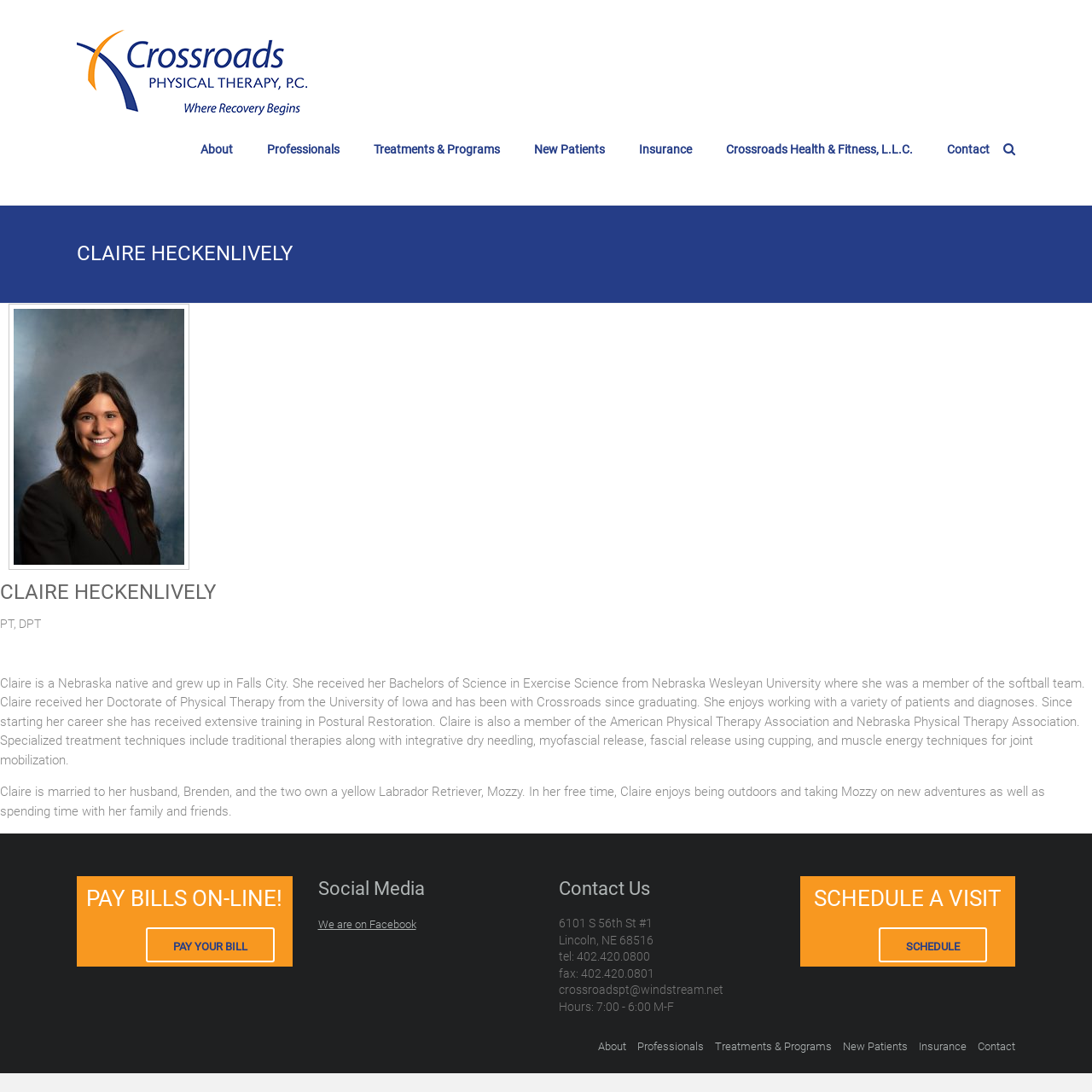Determine the bounding box coordinates for the area that should be clicked to carry out the following instruction: "Pay bills online".

[0.133, 0.849, 0.251, 0.881]